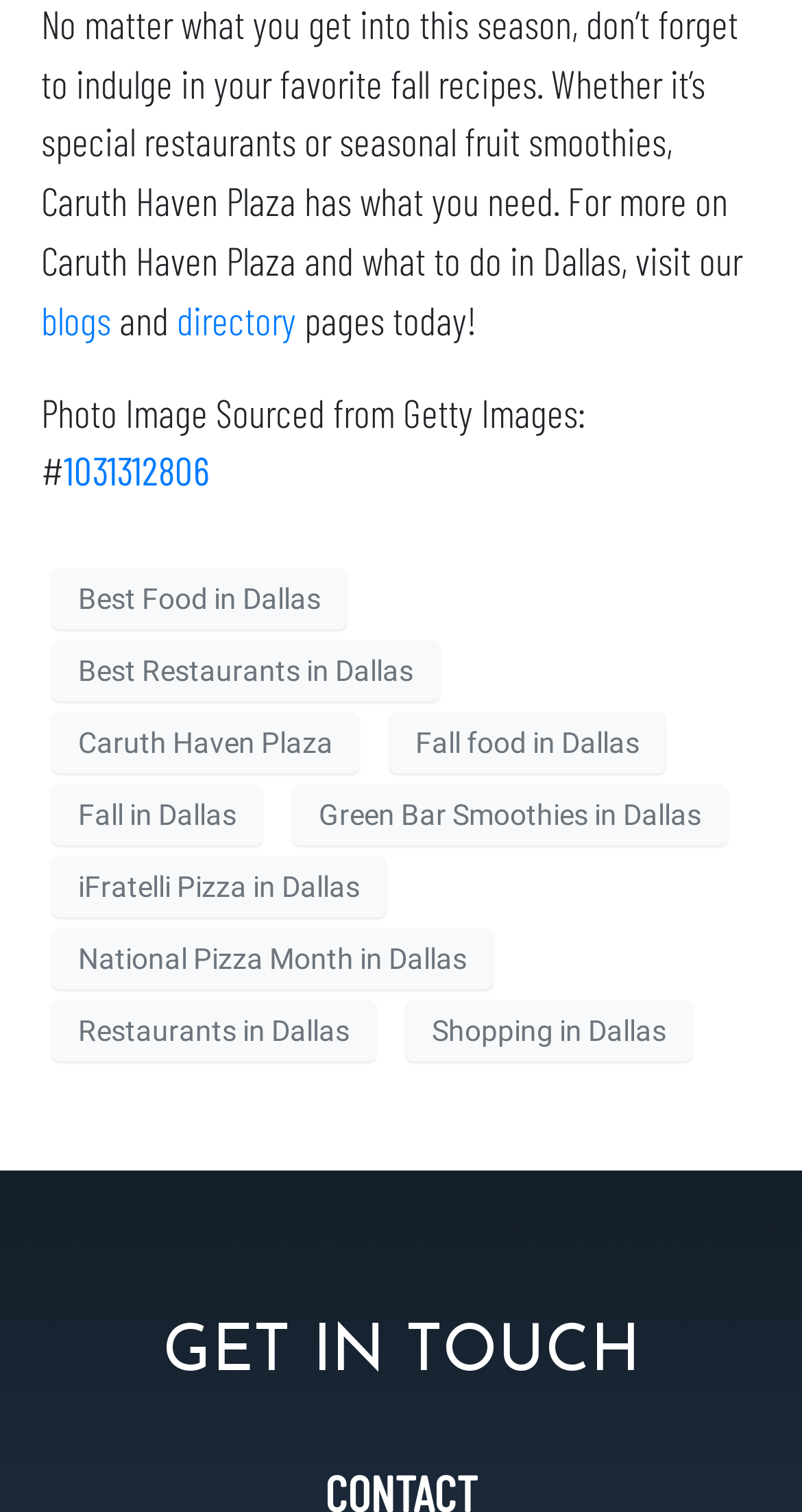Please answer the following query using a single word or phrase: 
How many links are there on the webpage?

14